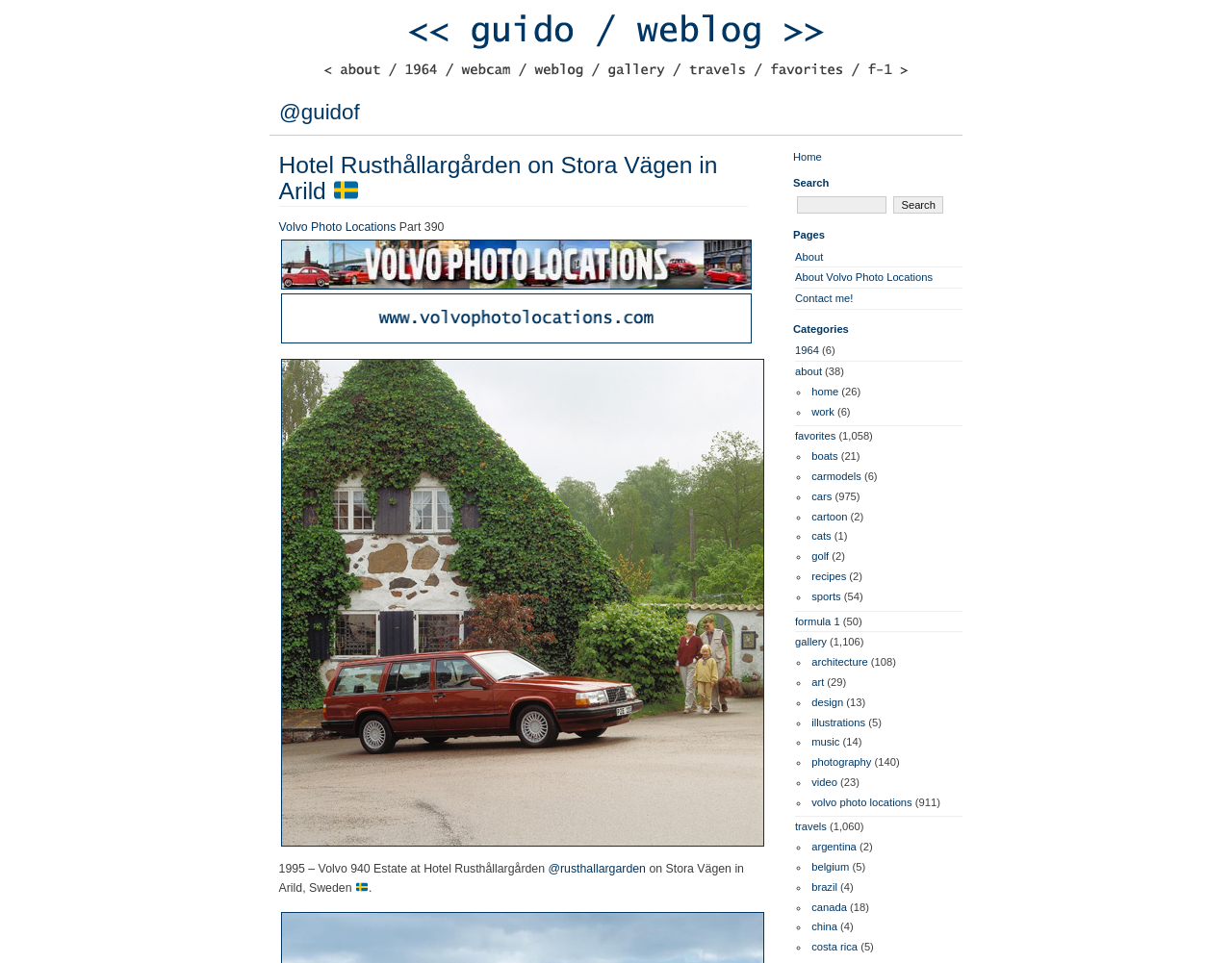What is the name of the hotel mentioned on the webpage?
Based on the screenshot, answer the question with a single word or phrase.

Hotel Rusthållargården